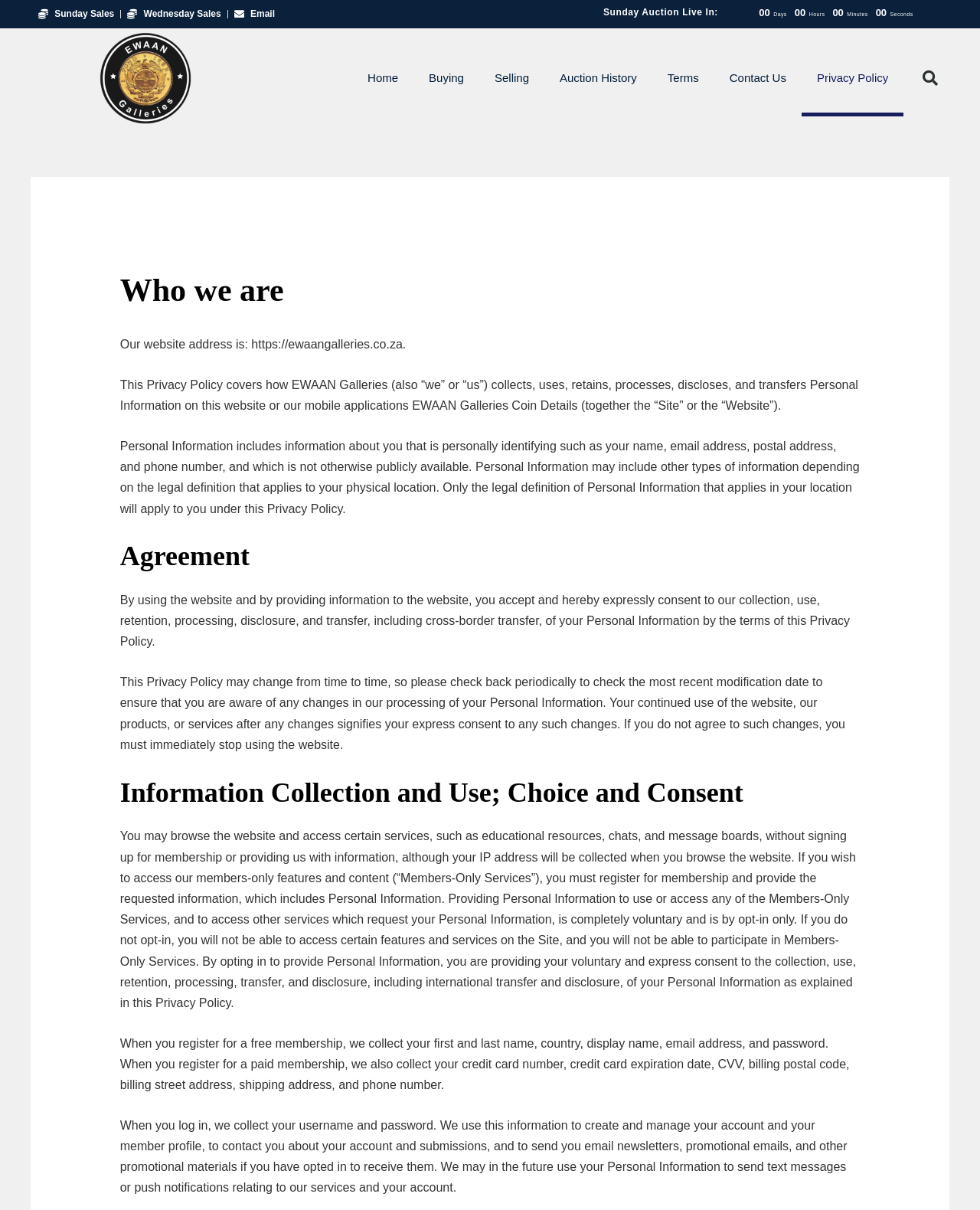Please find the bounding box coordinates of the element that must be clicked to perform the given instruction: "Search". The coordinates should be four float numbers from 0 to 1, i.e., [left, top, right, bottom].

[0.93, 0.052, 0.965, 0.077]